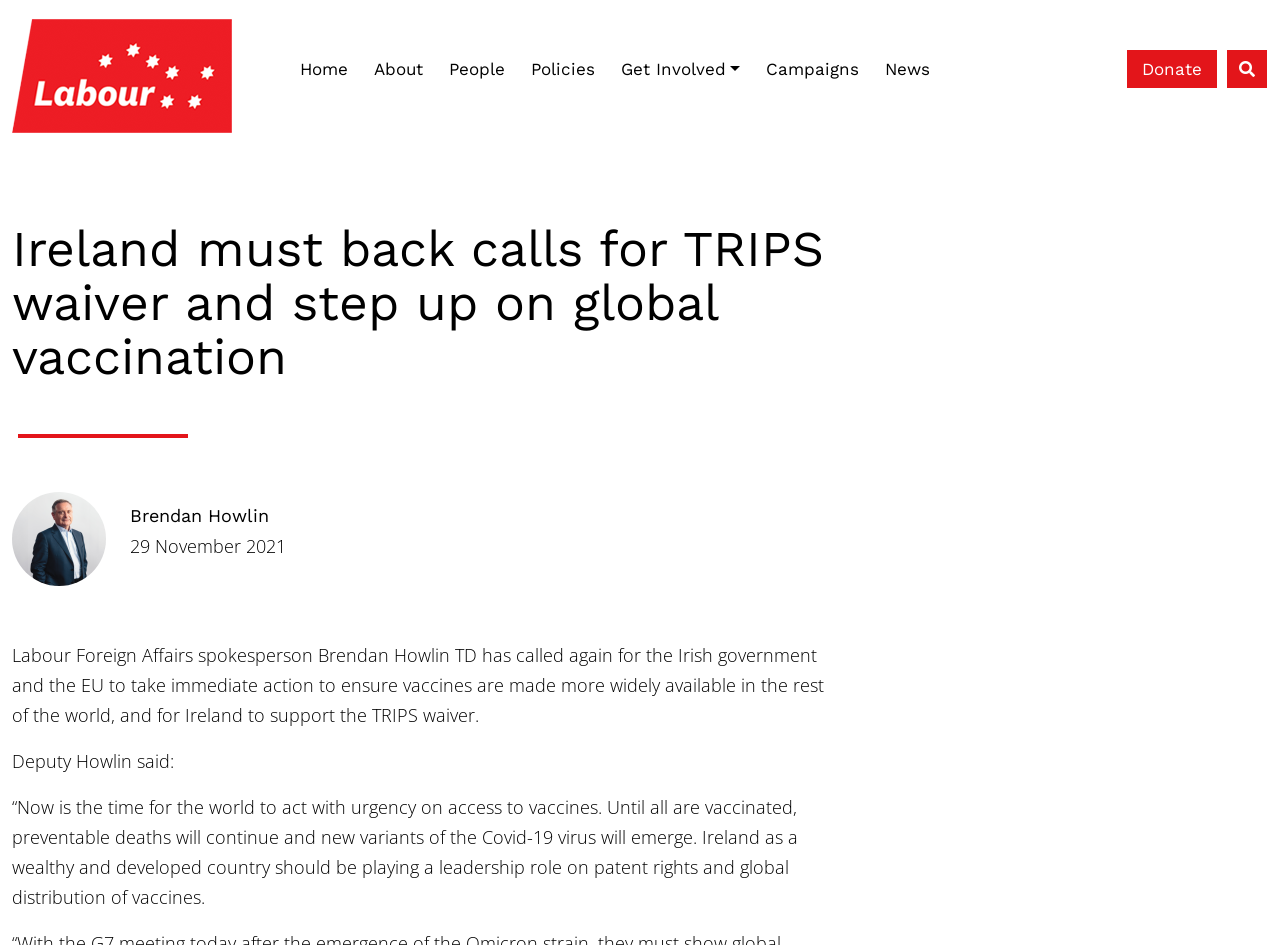Explain in detail what you observe on this webpage.

The webpage appears to be an article from The Labour Party, with a prominent logo at the top left corner. Above the logo, there is a navigation menu with links to various sections, including "Home", "About", "People", "Policies", "Get Involved", "Campaigns", and "News", arranged horizontally from left to right. The "Donate" link is located at the top right corner. 

Below the navigation menu, there is a search button with a magnifying glass icon at the top right corner. The main content of the webpage is divided into sections, with a large heading "Ireland must back calls for TRIPS waiver and step up on global vaccination" at the top. 

Below the heading, there is a subheading "Brendan Howlin" with a link to his profile, accompanied by the date "29 November 2021". The main article text starts with a paragraph stating that Labour Foreign Affairs spokesperson Brendan Howlin TD has called for the Irish government and the EU to take immediate action to ensure vaccines are made more widely available globally and to support the TRIPS waiver. 

The article continues with a quote from Deputy Howlin, emphasizing the need for urgent action on access to vaccines to prevent preventable deaths and the emergence of new Covid-19 variants.